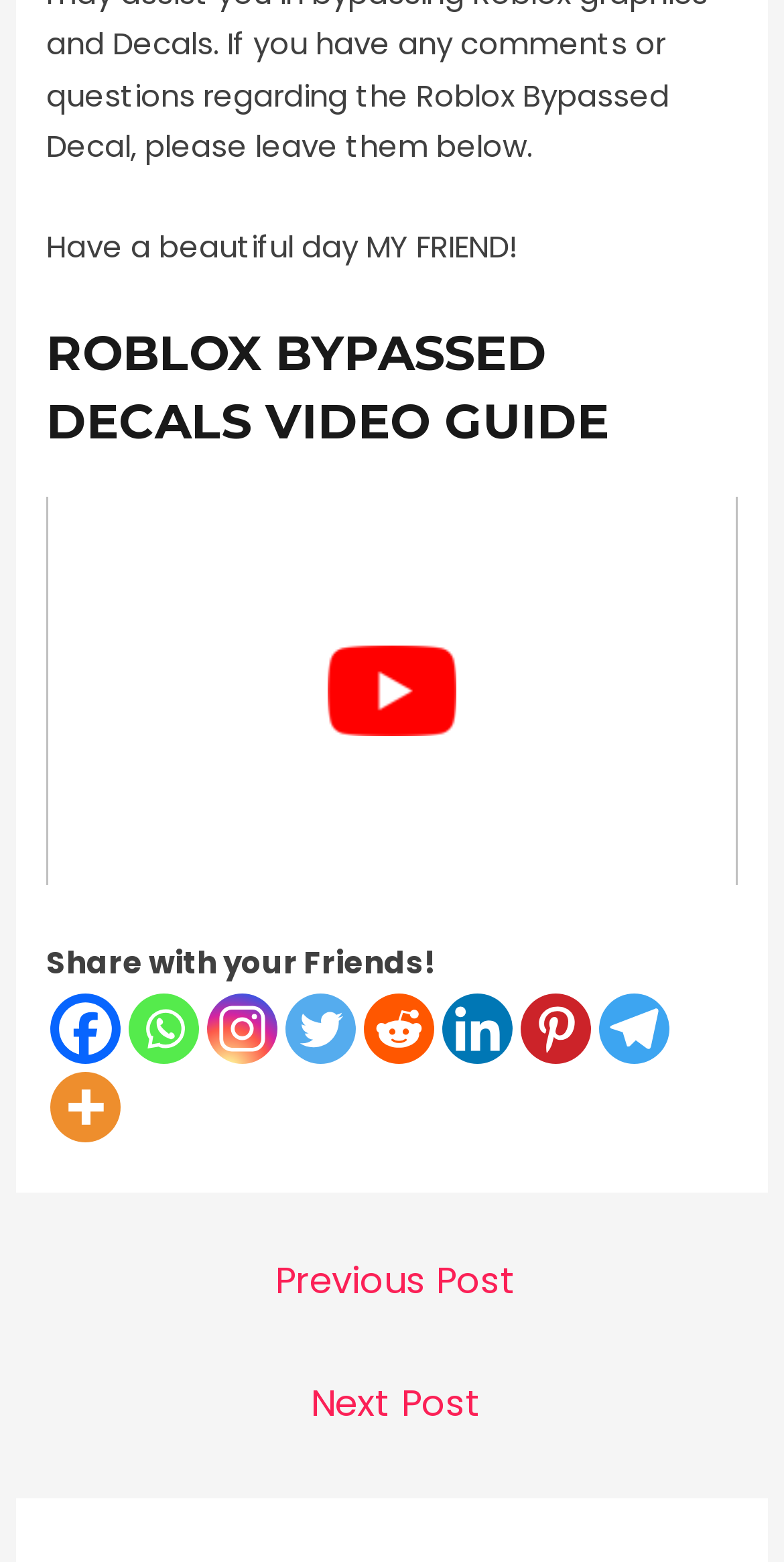Given the description of the UI element: "title="More"", predict the bounding box coordinates in the form of [left, top, right, bottom], with each value being a float between 0 and 1.

[0.064, 0.686, 0.154, 0.731]